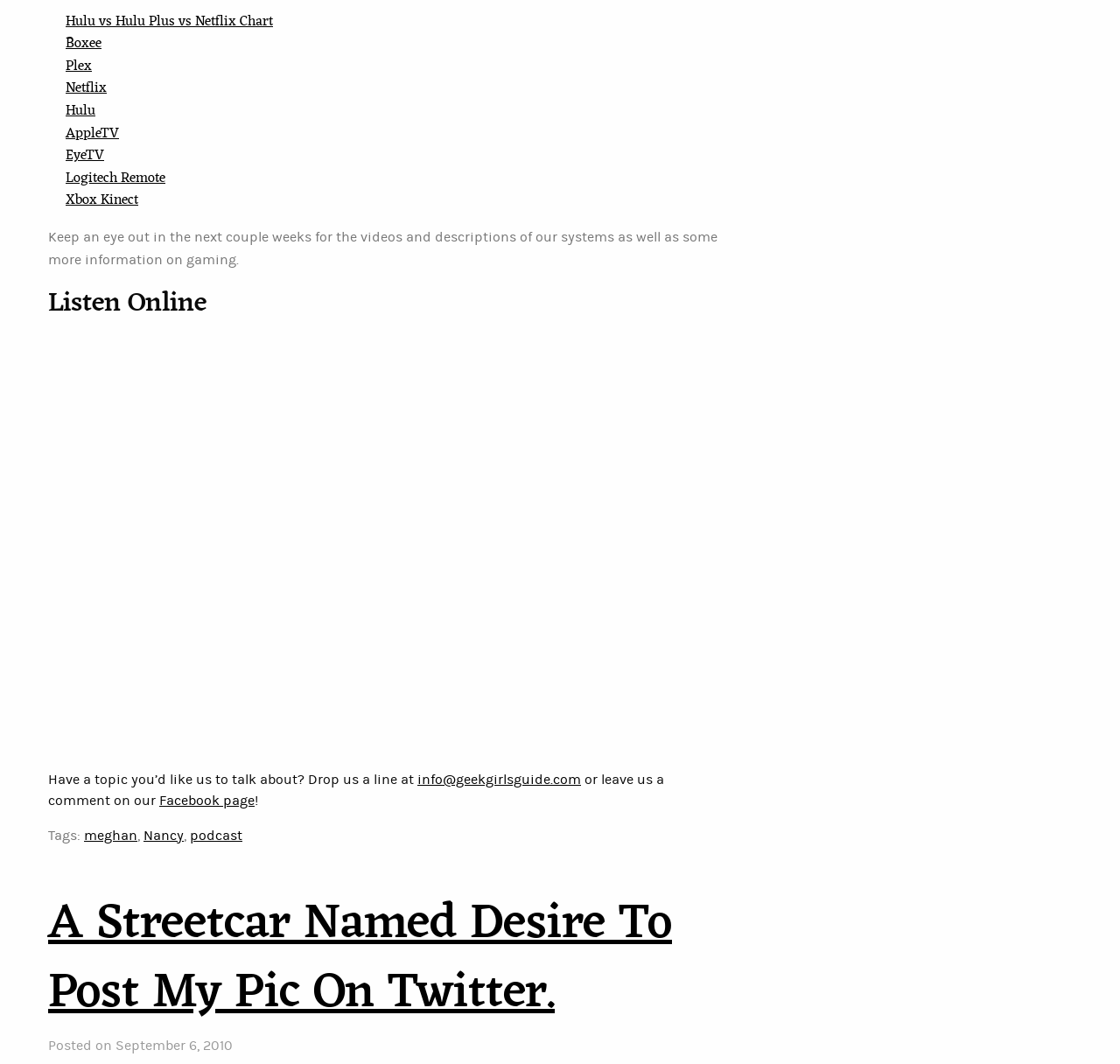How can users contact the Geek Girls Guide?
Answer the question with just one word or phrase using the image.

info@geekgirlsguide.com or Facebook page